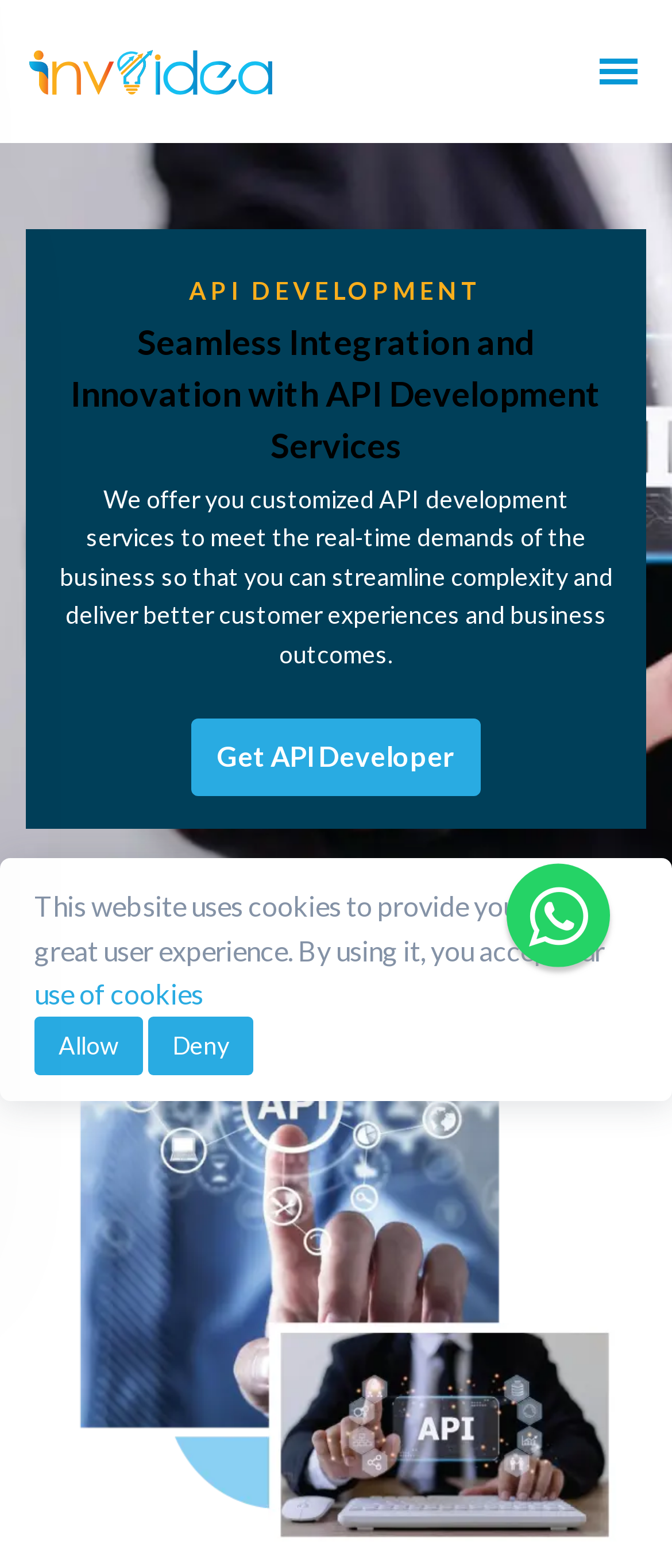Please reply with a single word or brief phrase to the question: 
What is the purpose of the 'Get API Developer' button?

To get an API developer